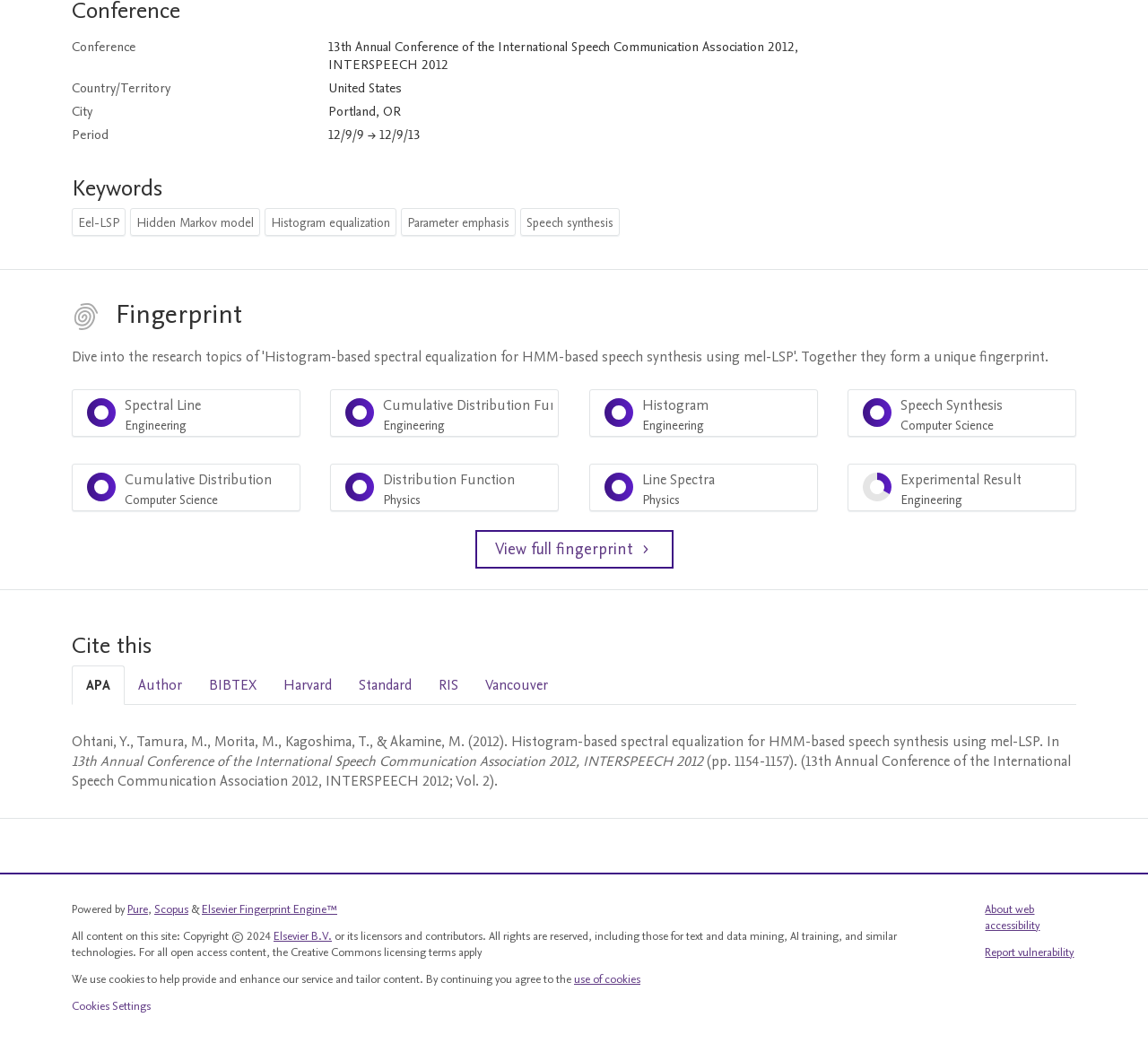What is the publisher of the paper?
Please give a detailed and elaborate answer to the question based on the image.

I found the publisher by looking at the footer of the webpage. The publisher is mentioned as 'Elsevier'.